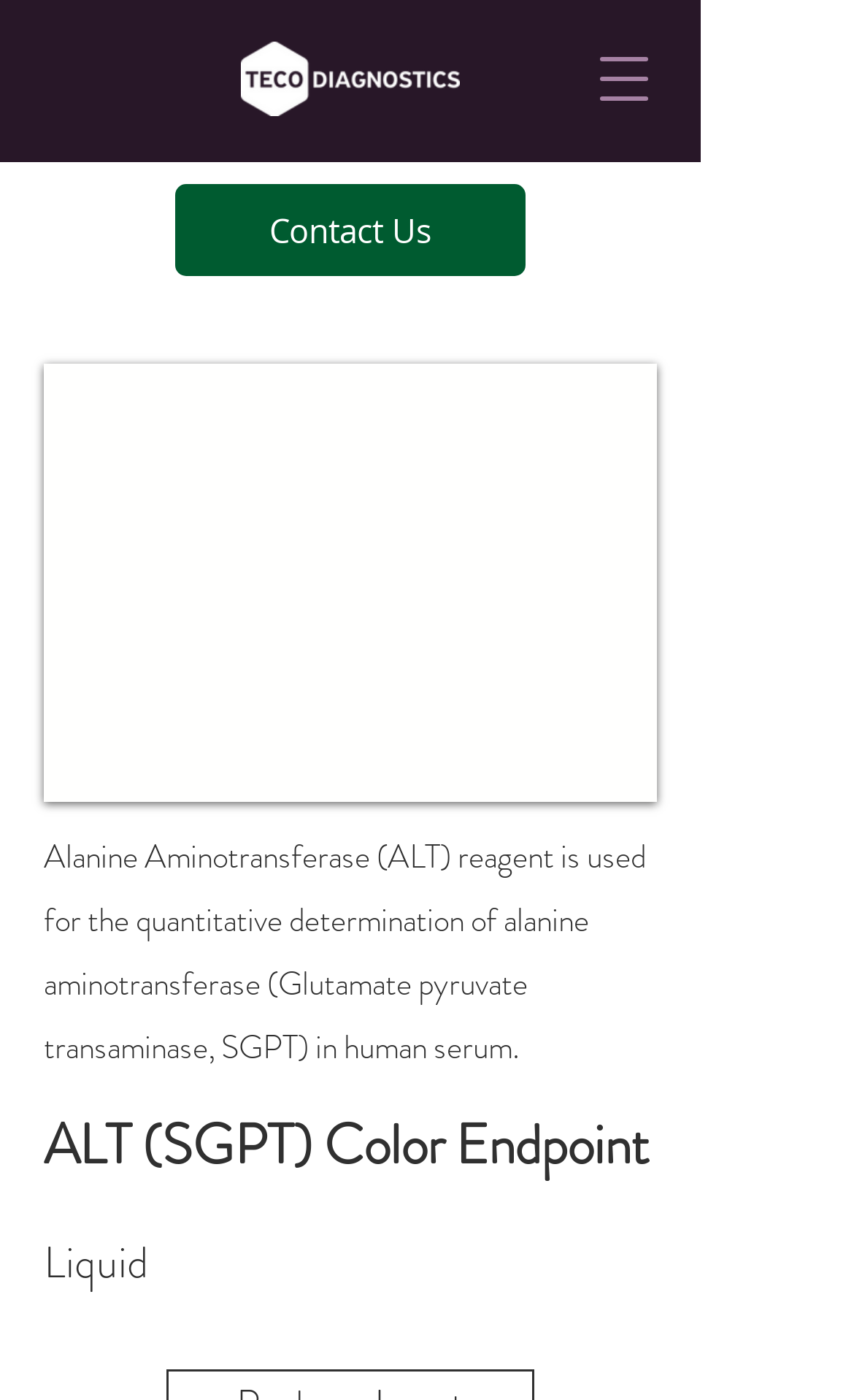Please reply to the following question using a single word or phrase: 
What is the topic of the slide show gallery?

ALT (SGPT) Color Endpoint